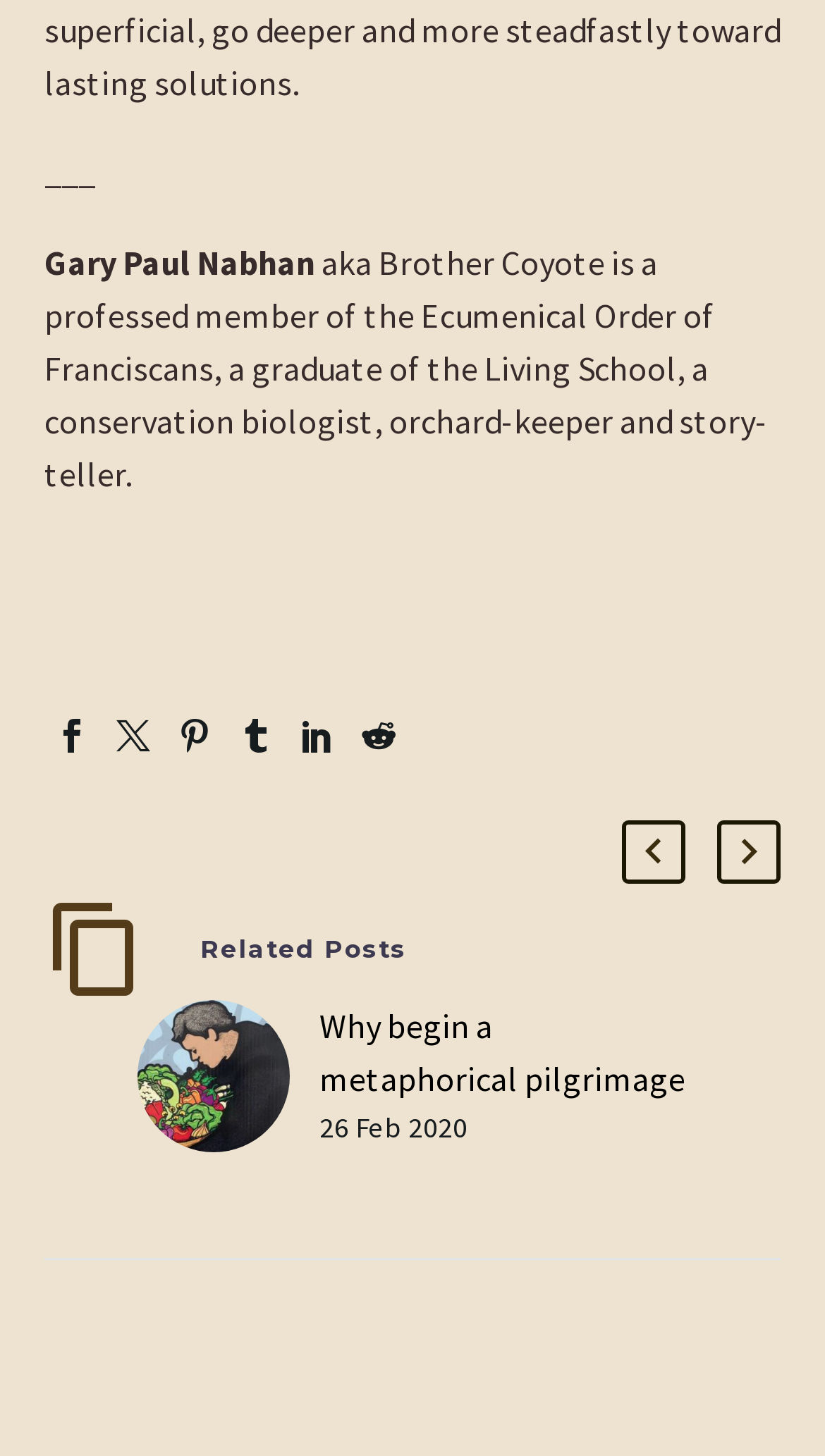Kindly determine the bounding box coordinates for the area that needs to be clicked to execute this instruction: "Read the research paper".

None